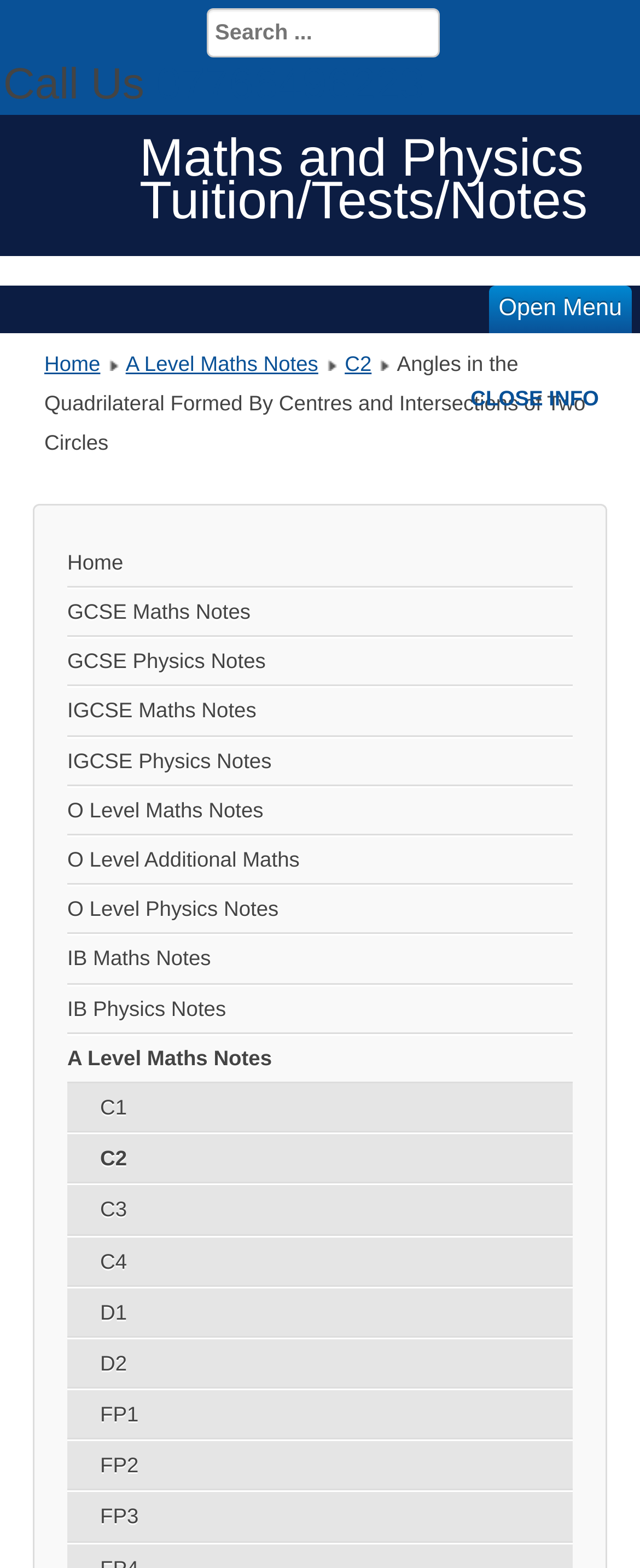Locate the bounding box coordinates of the clickable region to complete the following instruction: "go to the twenty-first link."

None